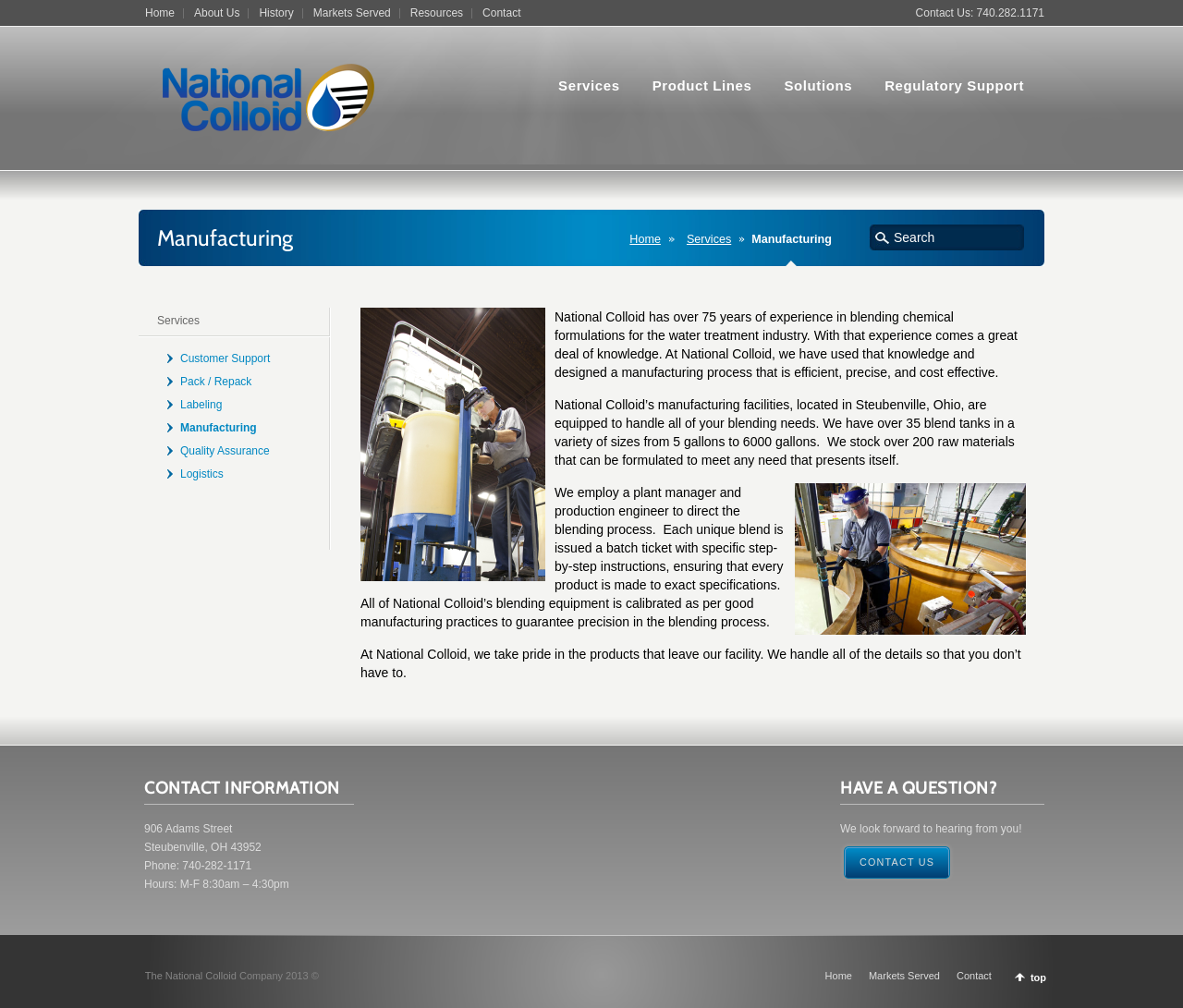Using the element description provided, determine the bounding box coordinates in the format (top-left x, top-left y, bottom-right x, bottom-right y). Ensure that all values are floating point numbers between 0 and 1. Element description: FinanceCurrency Trading

None